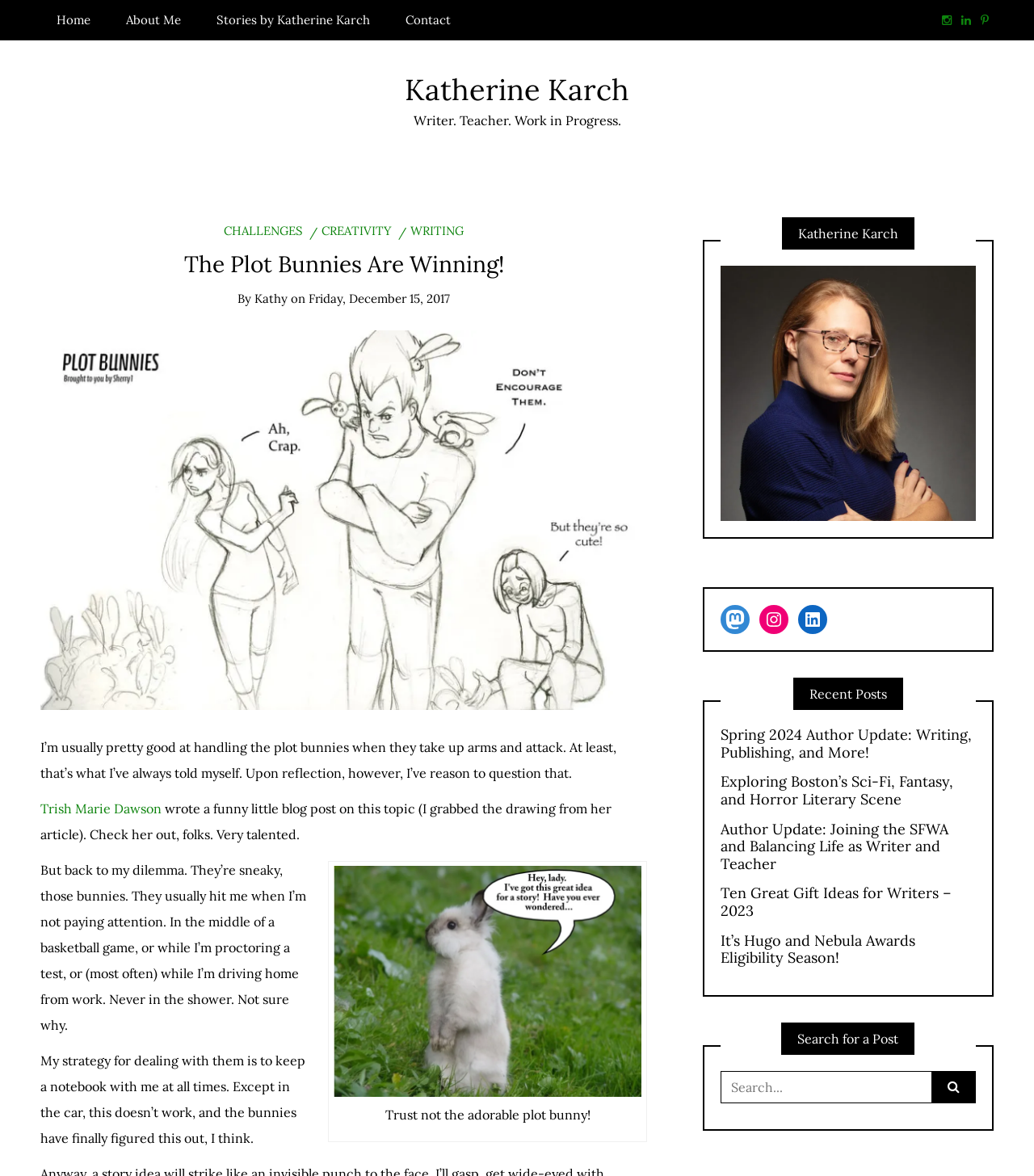Locate the bounding box coordinates of the segment that needs to be clicked to meet this instruction: "go to home page".

[0.039, 0.0, 0.103, 0.034]